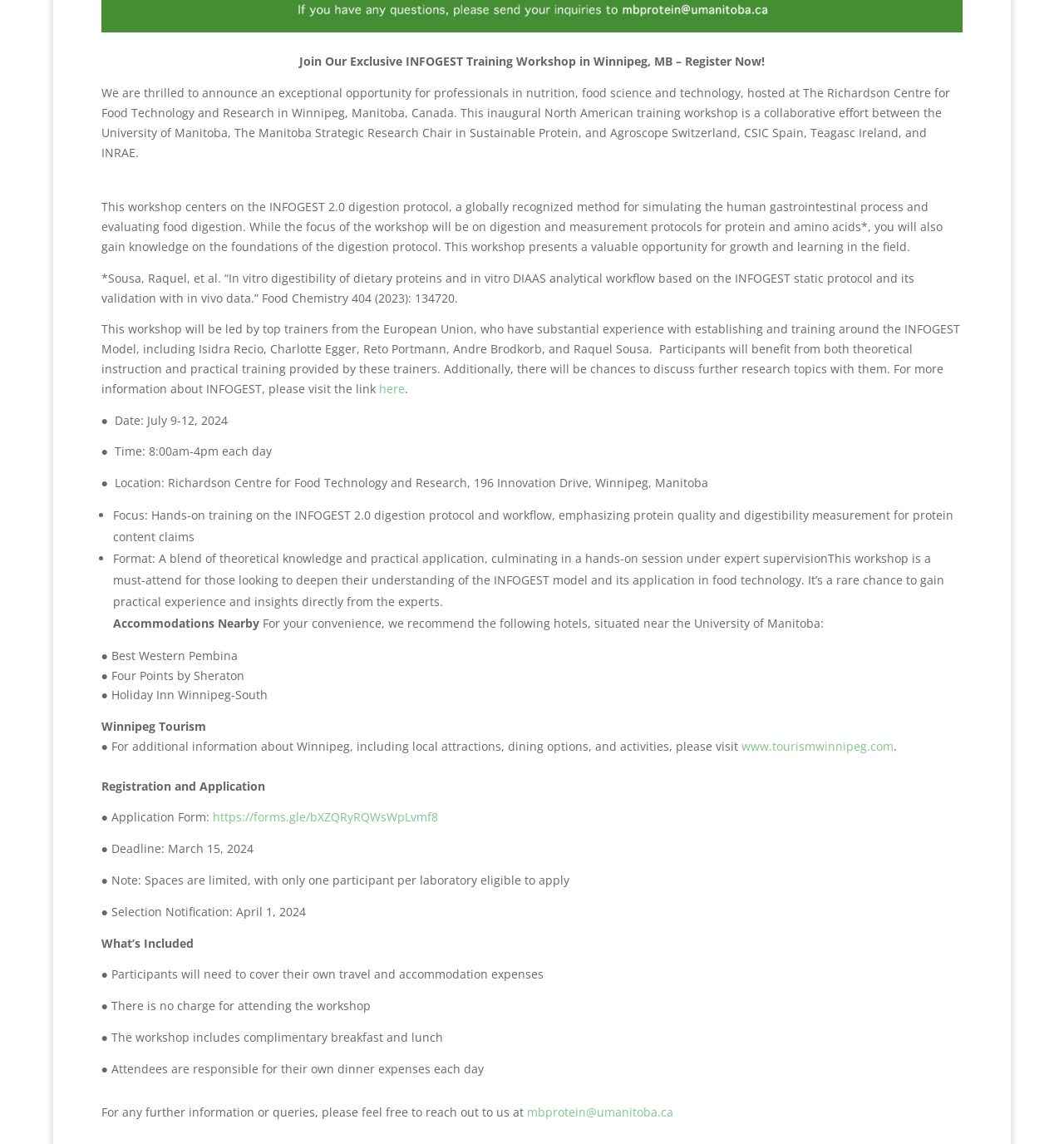Bounding box coordinates are given in the format (top-left x, top-left y, bottom-right x, bottom-right y). All values should be floating point numbers between 0 and 1. Provide the bounding box coordinate for the UI element described as: mbprotein@umanitoba.ca

[0.495, 0.965, 0.632, 0.979]